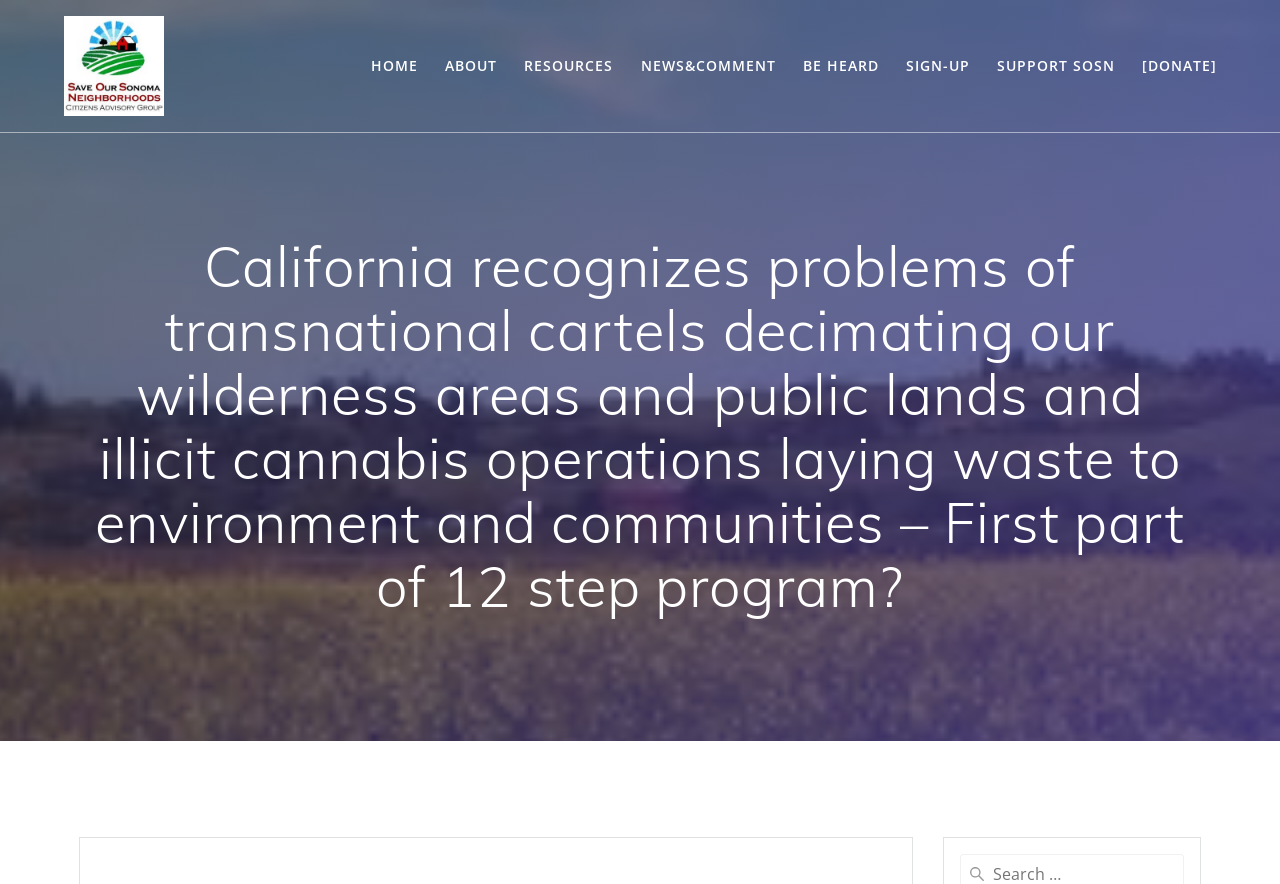Find the bounding box coordinates of the element to click in order to complete this instruction: "Go to the Home page". The bounding box coordinates must be four float numbers between 0 and 1, denoted as [left, top, right, bottom].

None